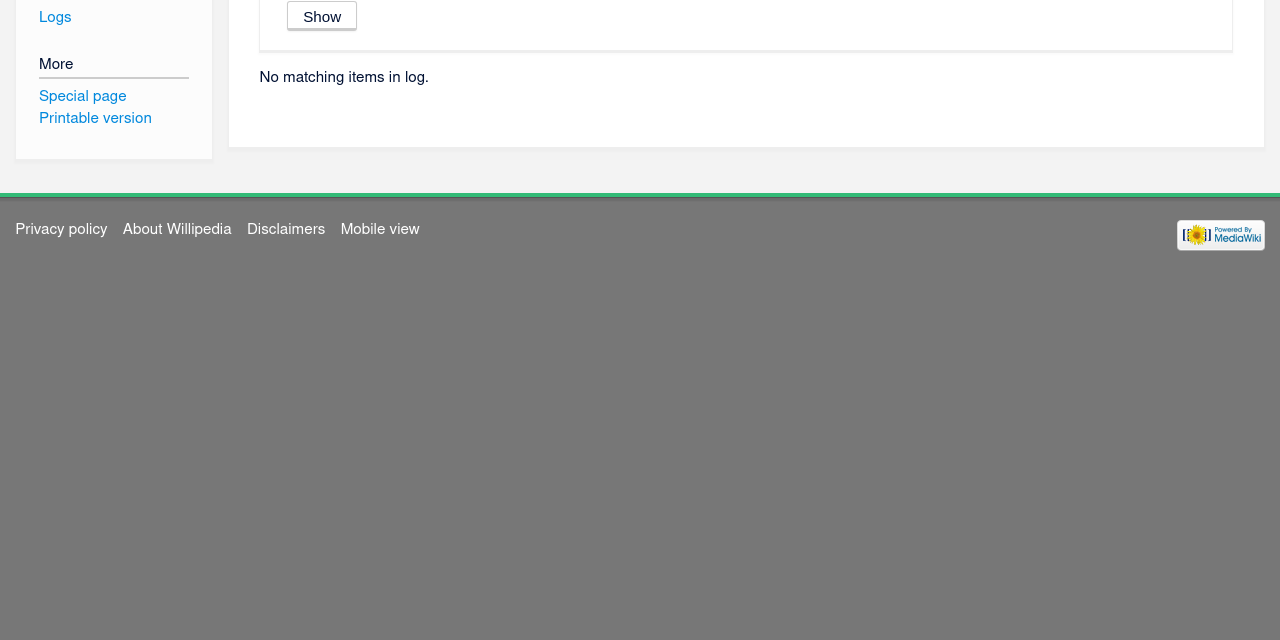Identify the bounding box coordinates for the UI element described as follows: Disclaimers. Use the format (top-left x, top-left y, bottom-right x, bottom-right y) and ensure all values are floating point numbers between 0 and 1.

[0.193, 0.349, 0.254, 0.372]